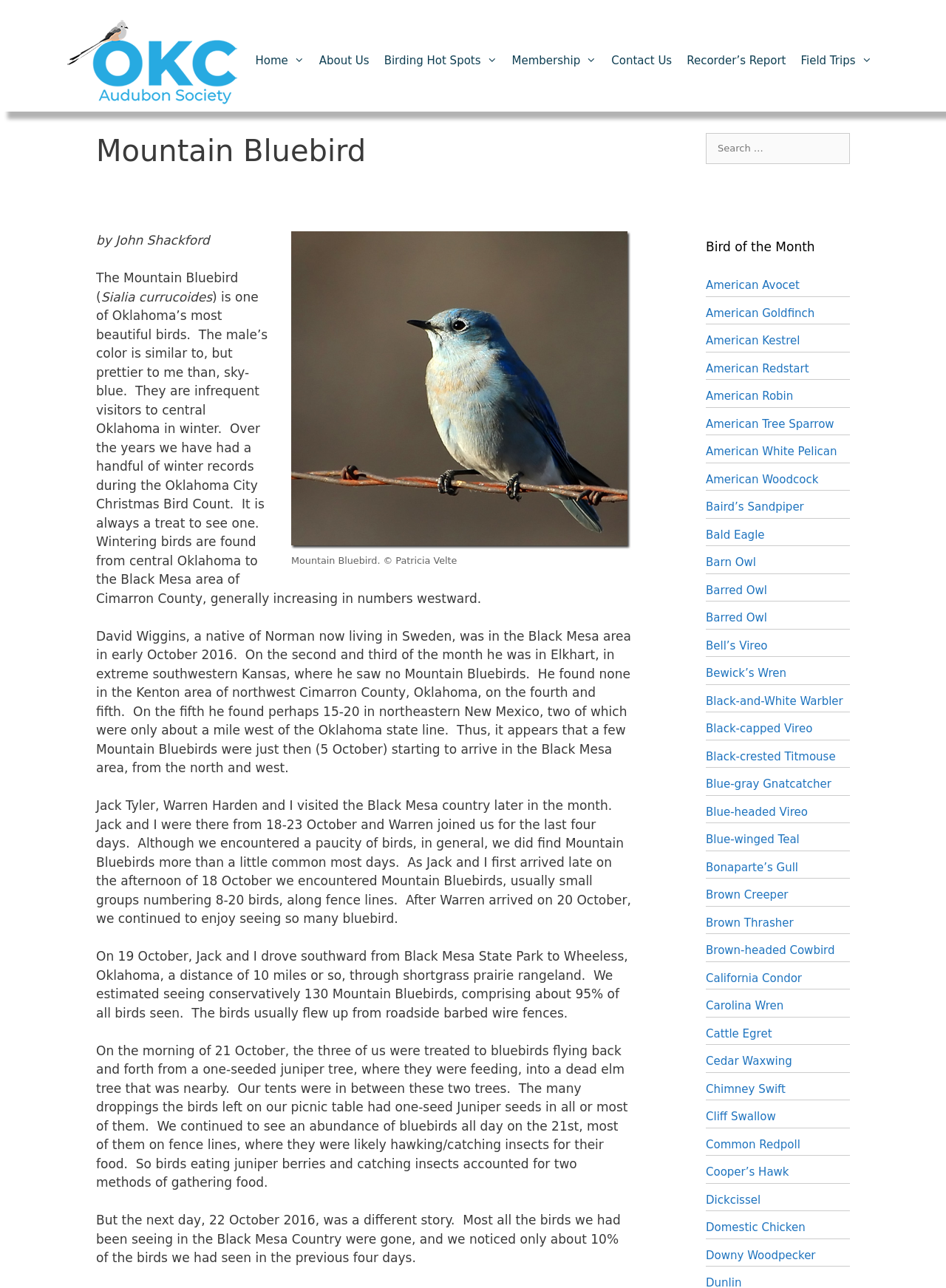Please specify the bounding box coordinates for the clickable region that will help you carry out the instruction: "Click Home".

[0.262, 0.032, 0.329, 0.063]